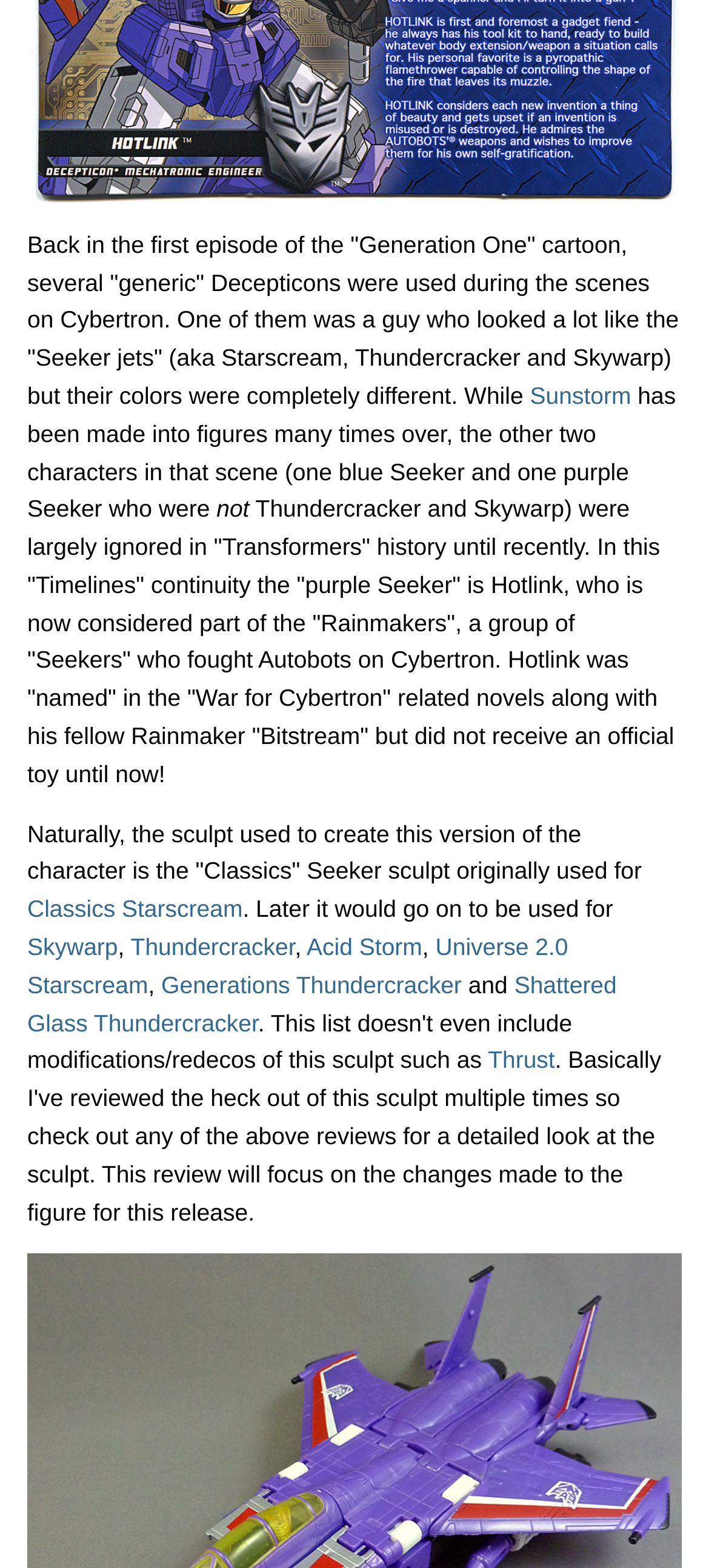Please provide a brief answer to the following inquiry using a single word or phrase:
What is the sculpt used to create Hotlink?

Classics Seeker